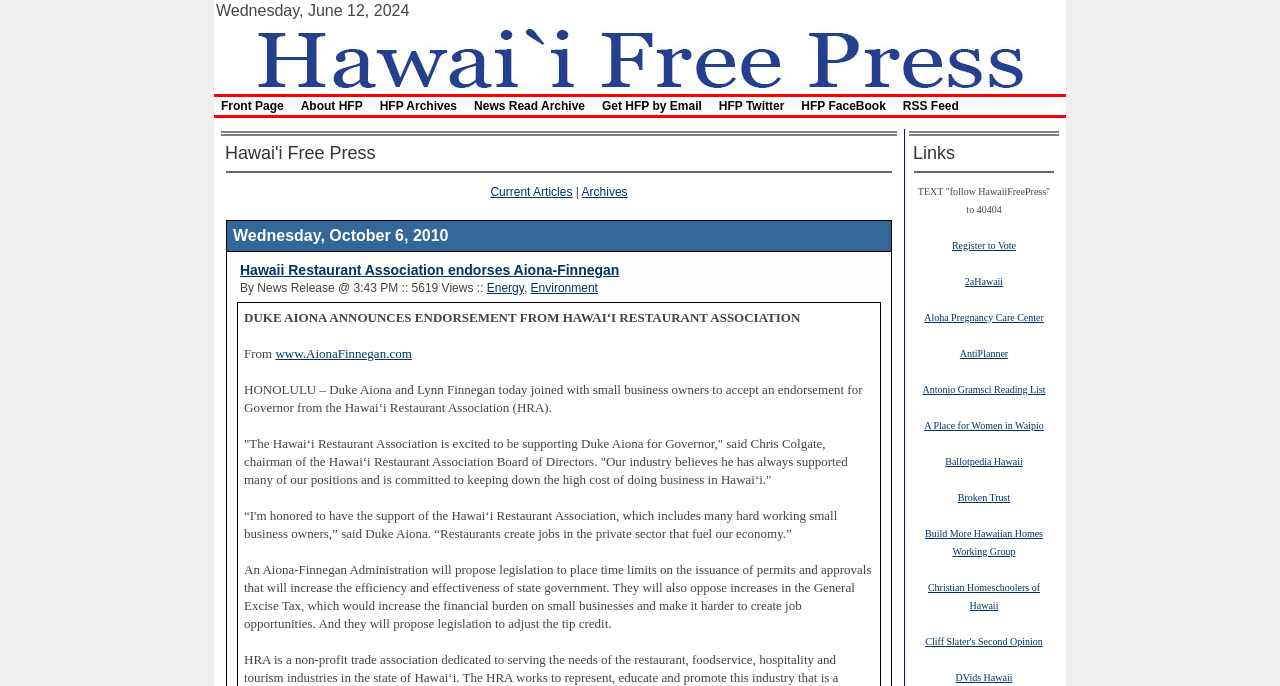Predict the bounding box of the UI element that fits this description: "Henderson Arrest Records".

None